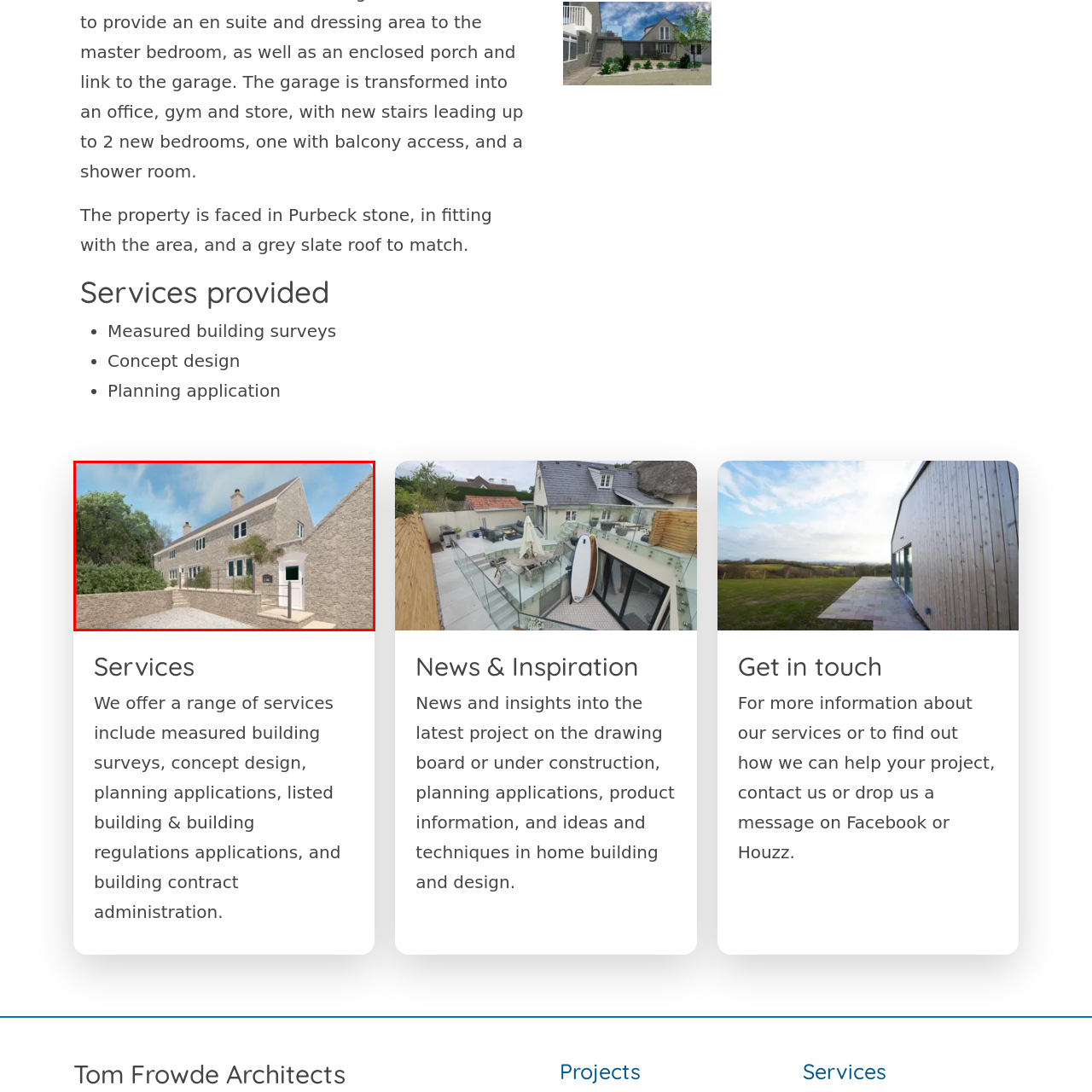Explain the image in the red bounding box with extensive details.

The image showcases a charming property featuring traditional Purbeck stone construction, designed to harmonize with its natural surroundings. The building is topped with a grey slate roof that complements the local architectural style. Surrounding the house are lush greenery and well-maintained landscaping, creating a welcoming atmosphere. The entrance includes a charming stone pathway leading to a white door, framed by a neat railing, emphasizing the home's inviting nature. The serene sky displayed in the background enhances the overall tranquility of this picturesque setting. This image is part of a broader collection illustrating the range of services offered, including measured building surveys, concept design, and planning applications.